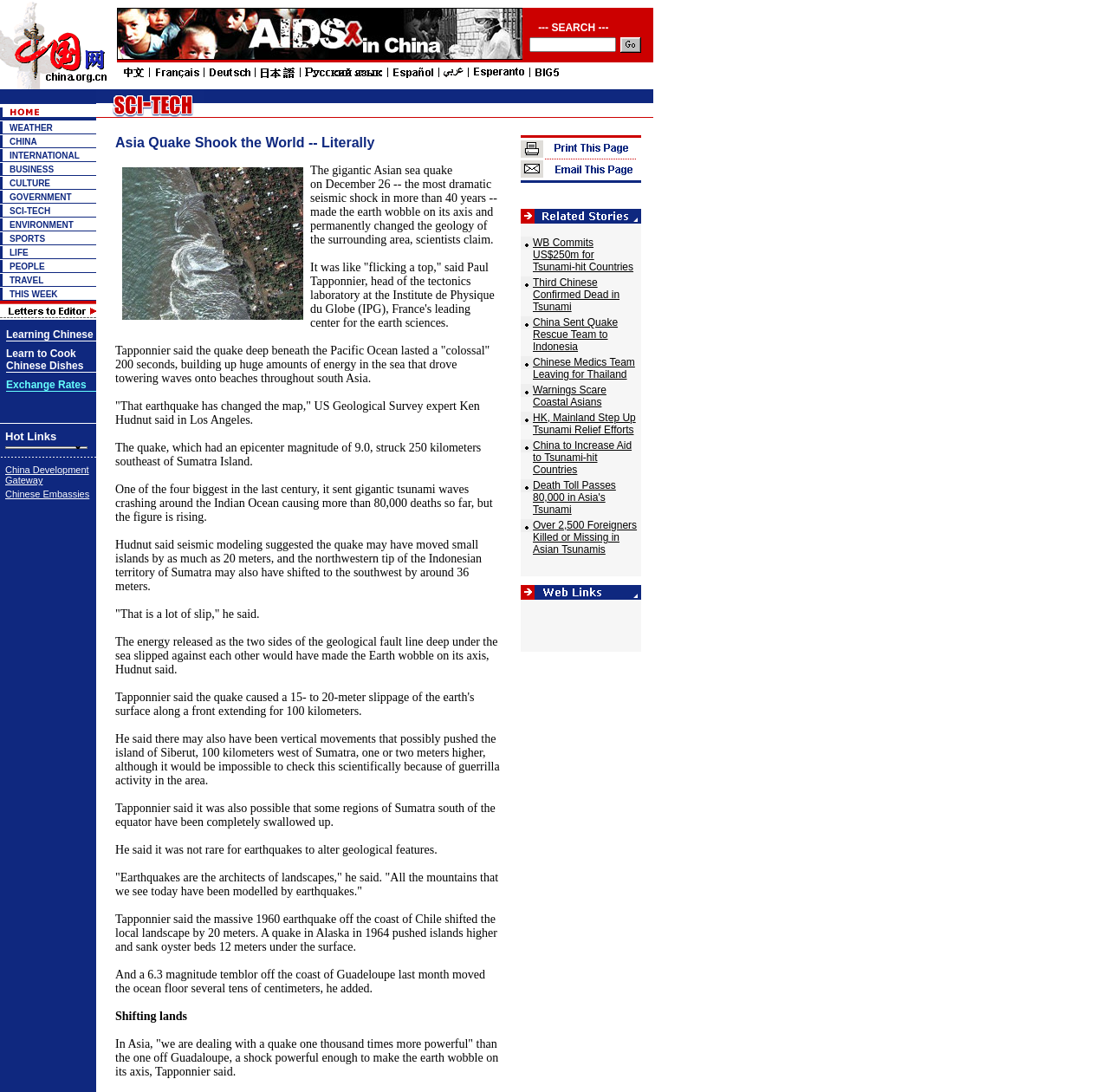Can you provide the bounding box coordinates for the element that should be clicked to implement the instruction: "Enter text in the search box"?

[0.477, 0.034, 0.556, 0.047]